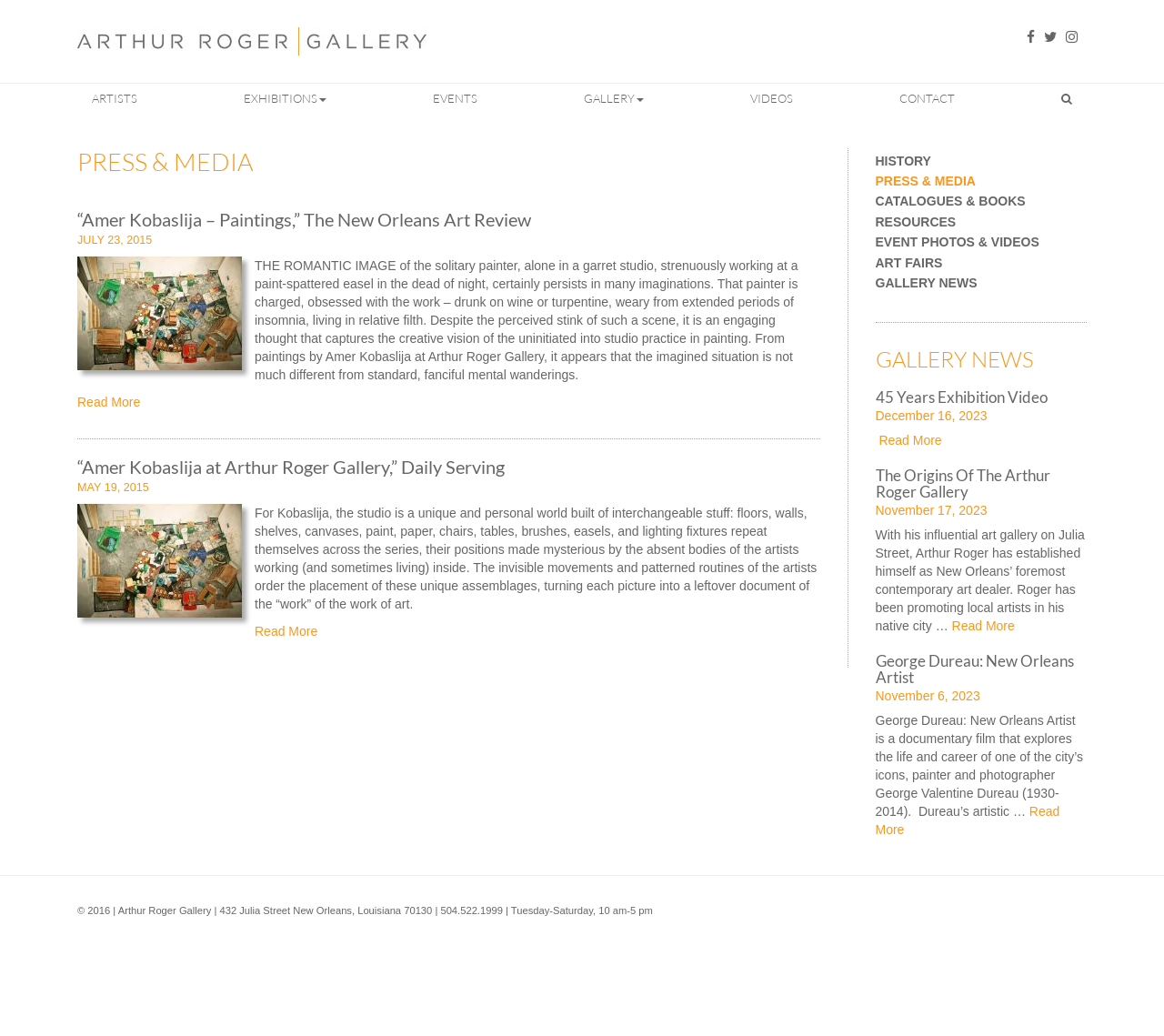Give a one-word or short-phrase answer to the following question: 
What is the theme of the article '“Amer Kobaslija – Paintings,” The New Orleans Art Review'?

Amer Kobaslija's paintings